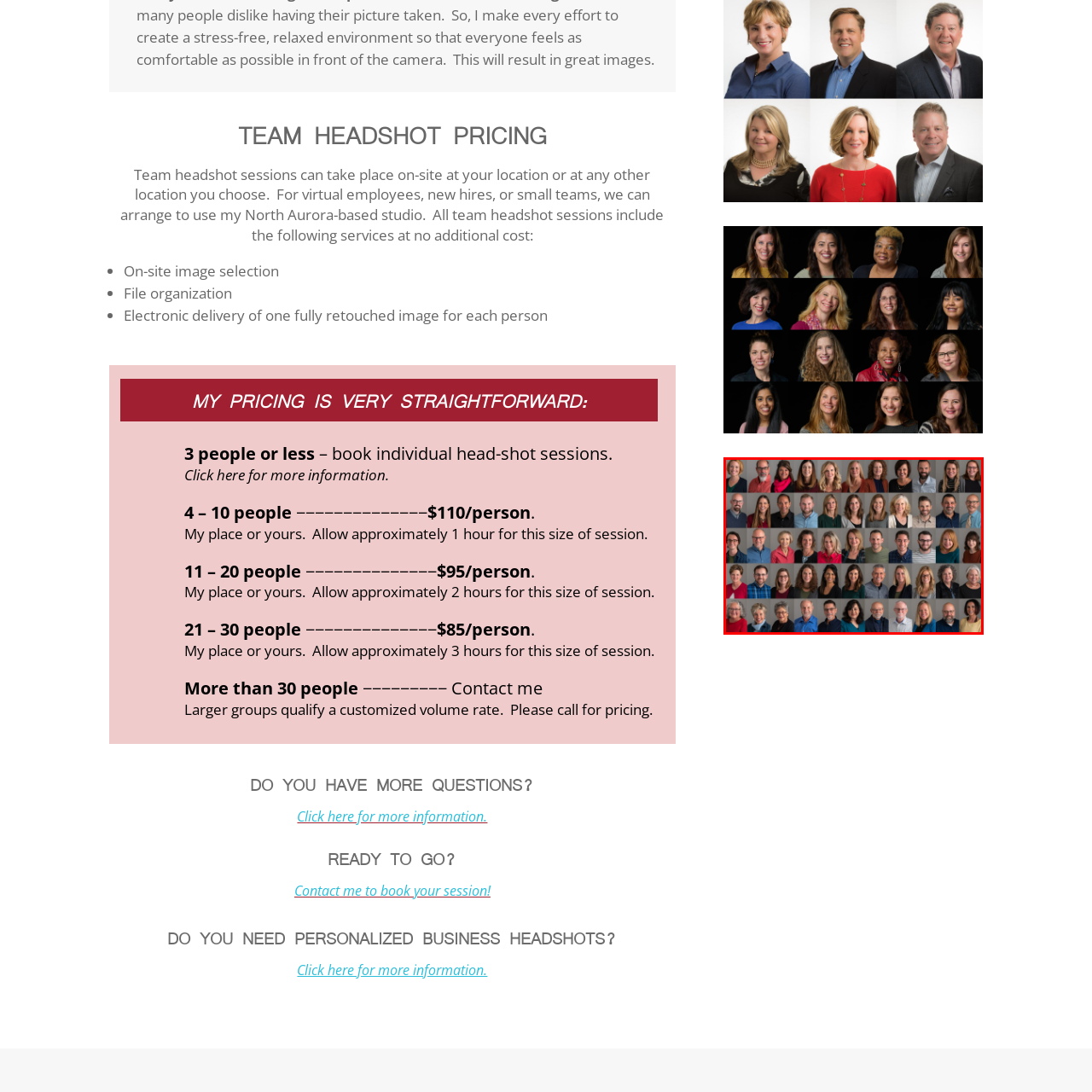Focus on the part of the image that is marked with a yellow outline and respond in detail to the following inquiry based on what you observe: 
Where can the photography sessions be held?

The accompanying details mention session options for team headshot photography, which include the option to hold sessions at either the photographer's studio or on-site at client locations, emphasizing convenience.